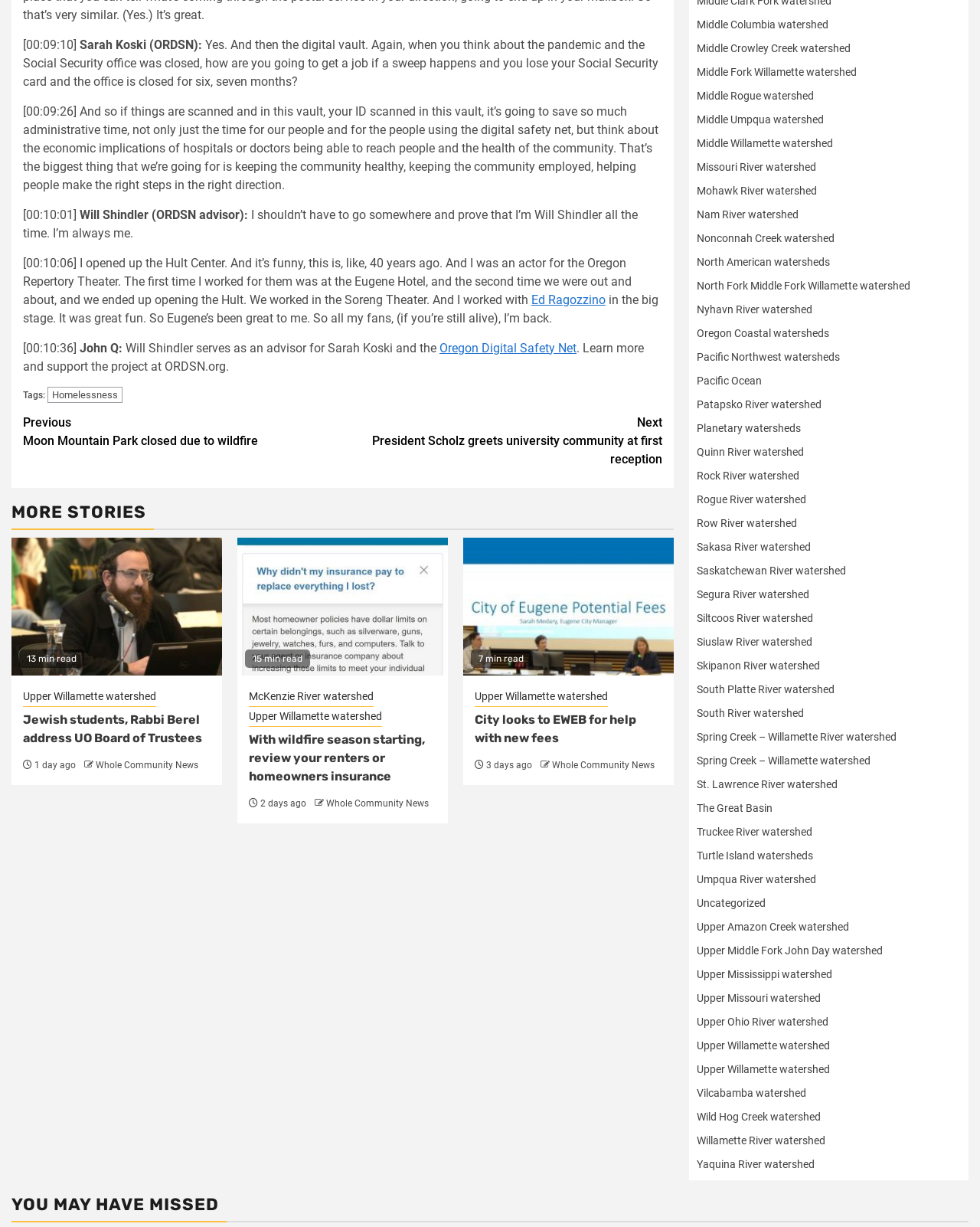Using the element description provided, determine the bounding box coordinates in the format (top-left x, top-left y, bottom-right x, bottom-right y). Ensure that all values are floating point numbers between 0 and 1. Element description: Rock River watershed

[0.711, 0.382, 0.816, 0.392]